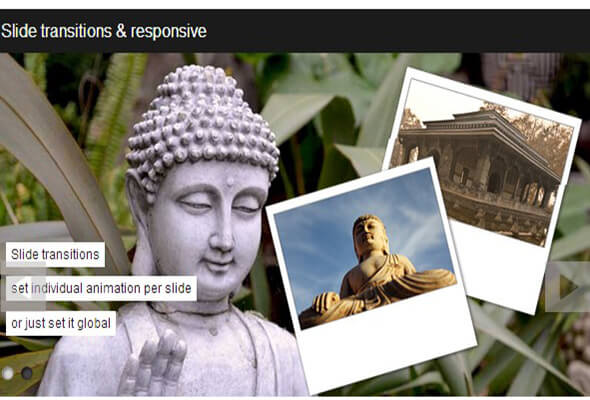Using the information in the image, could you please answer the following question in detail:
What can users customize in the presentation?

According to the caption, the slide emphasizes options for customizing animations, suggesting that users can set transitions for individual slides or apply a global setting for the entire presentation, which implies that users can customize animations in the presentation.